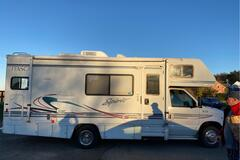What is the person near the RV possibly doing?
Please provide a detailed and comprehensive answer to the question.

According to the caption, the person stands close to the RV, possibly preparing for a journey or setting up for a comfortable stay, indicating that they are getting ready to embark on a trip or settle in for a while.